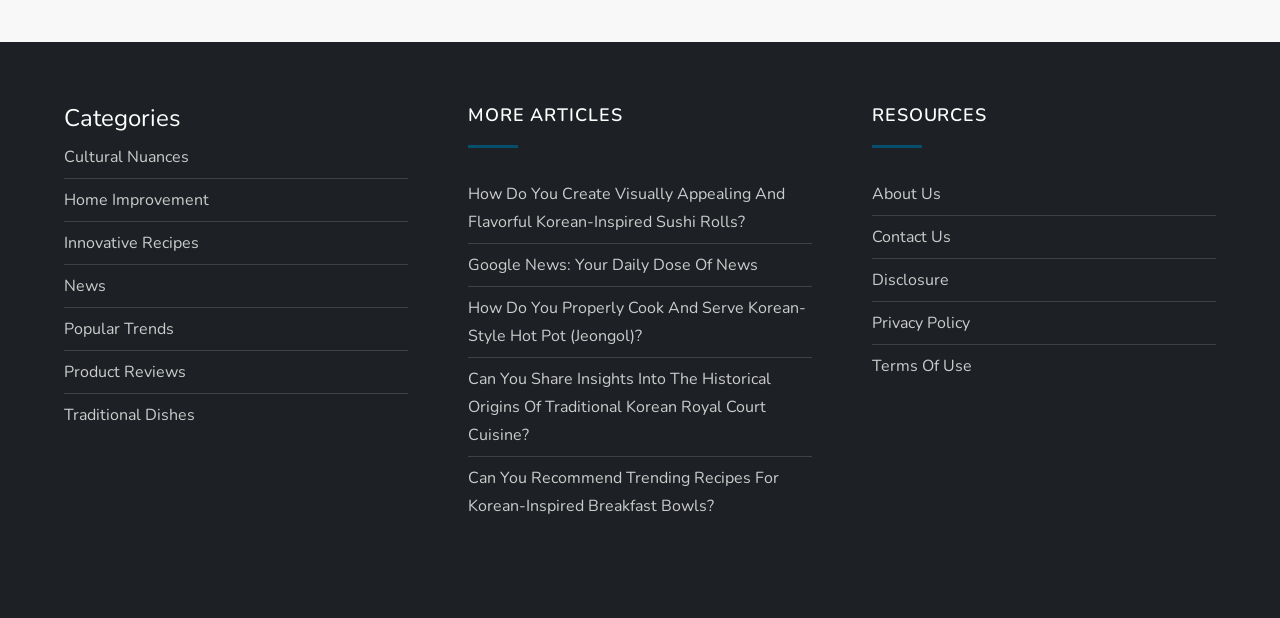Determine the bounding box coordinates of the clickable element to achieve the following action: 'Read How Do You Create Visually Appealing And Flavorful Korean-Inspired Sushi Rolls?'. Provide the coordinates as four float values between 0 and 1, formatted as [left, top, right, bottom].

[0.366, 0.292, 0.634, 0.383]